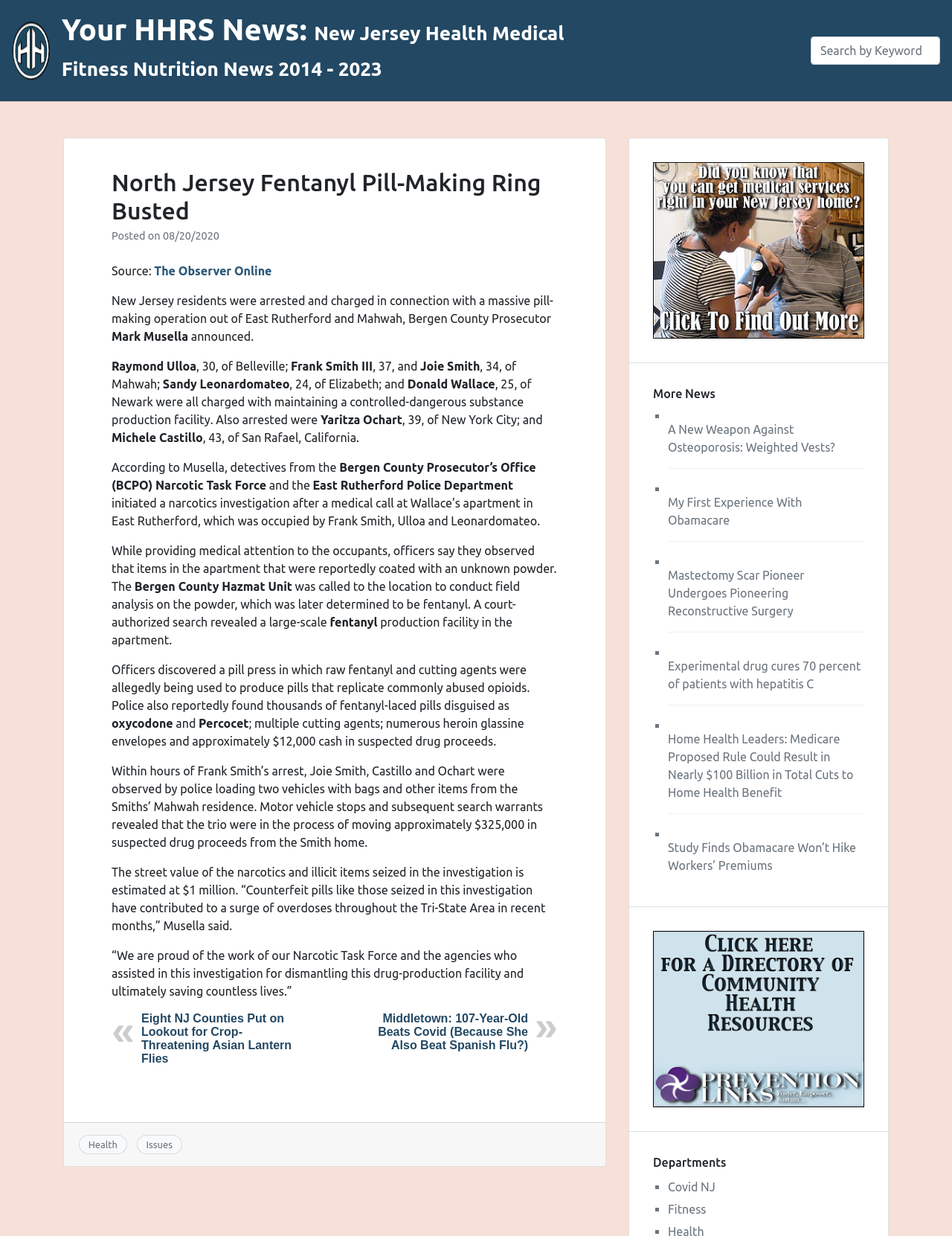Please extract and provide the main headline of the webpage.

Your HHRS News: New Jersey Health Medical Fitness Nutrition News 2014 - 2023